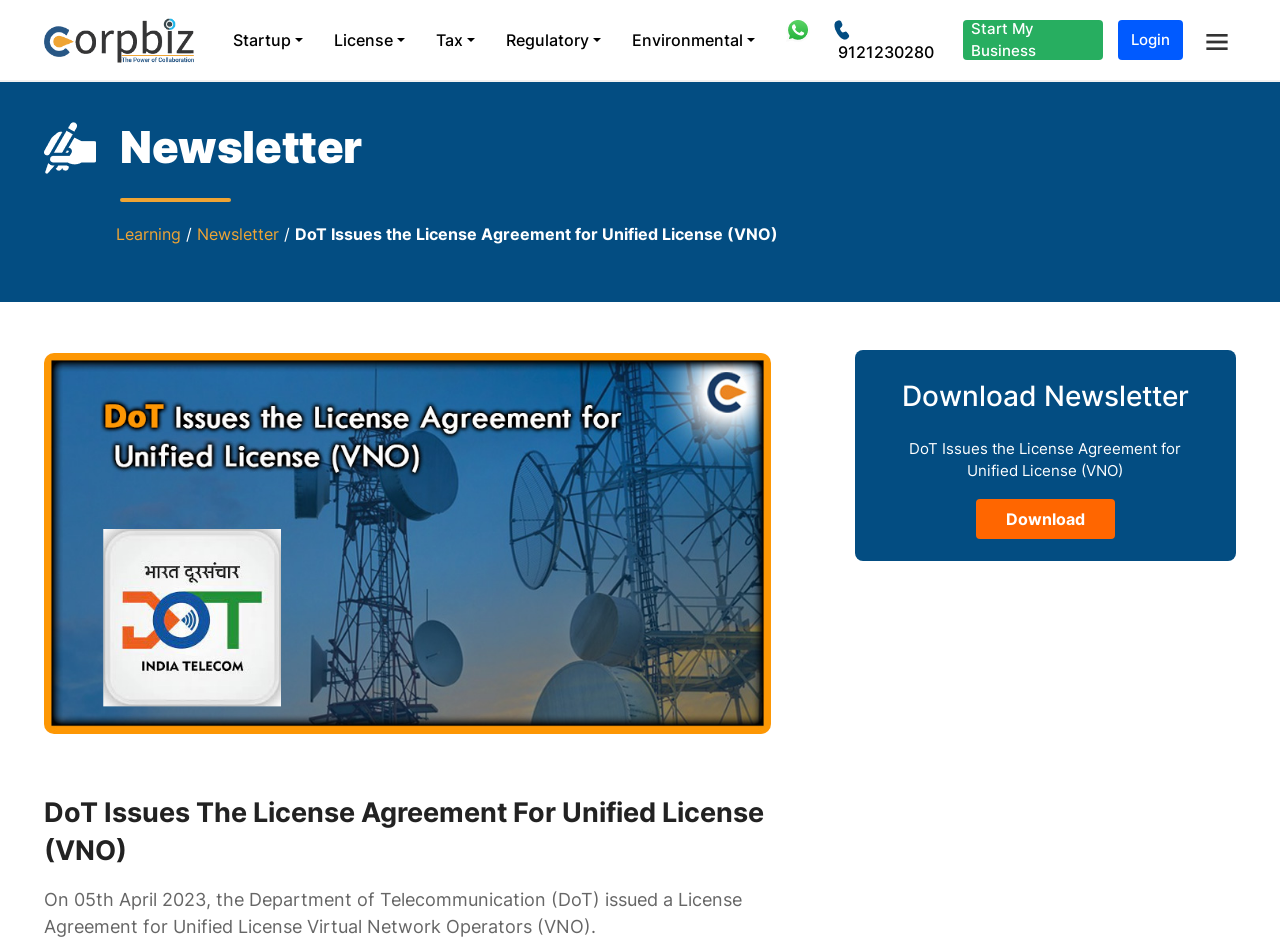What is the main heading displayed on the webpage? Please provide the text.

DoT Issues The License Agreement For Unified License (VNO)